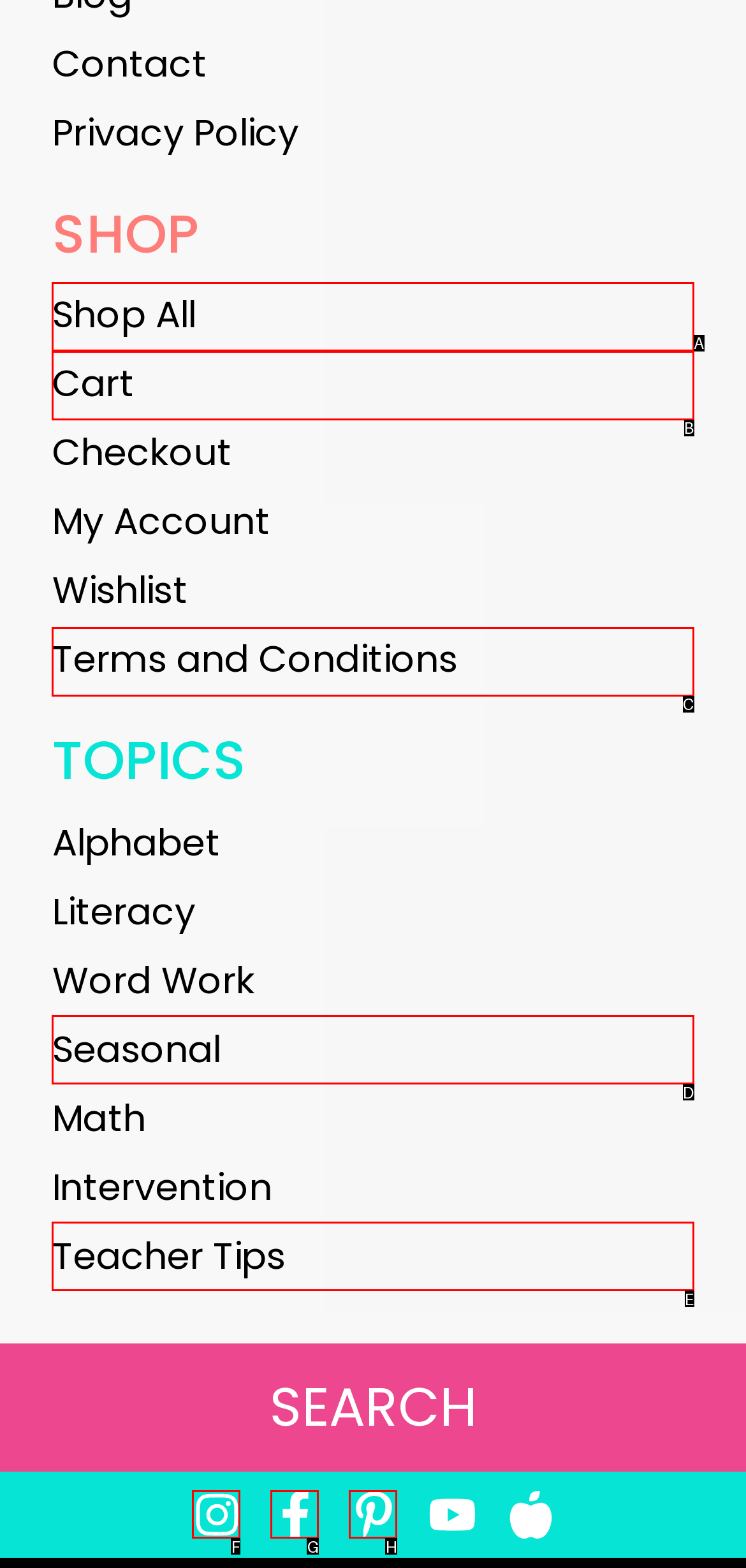Point out the HTML element I should click to achieve the following: read terms and conditions Reply with the letter of the selected element.

C